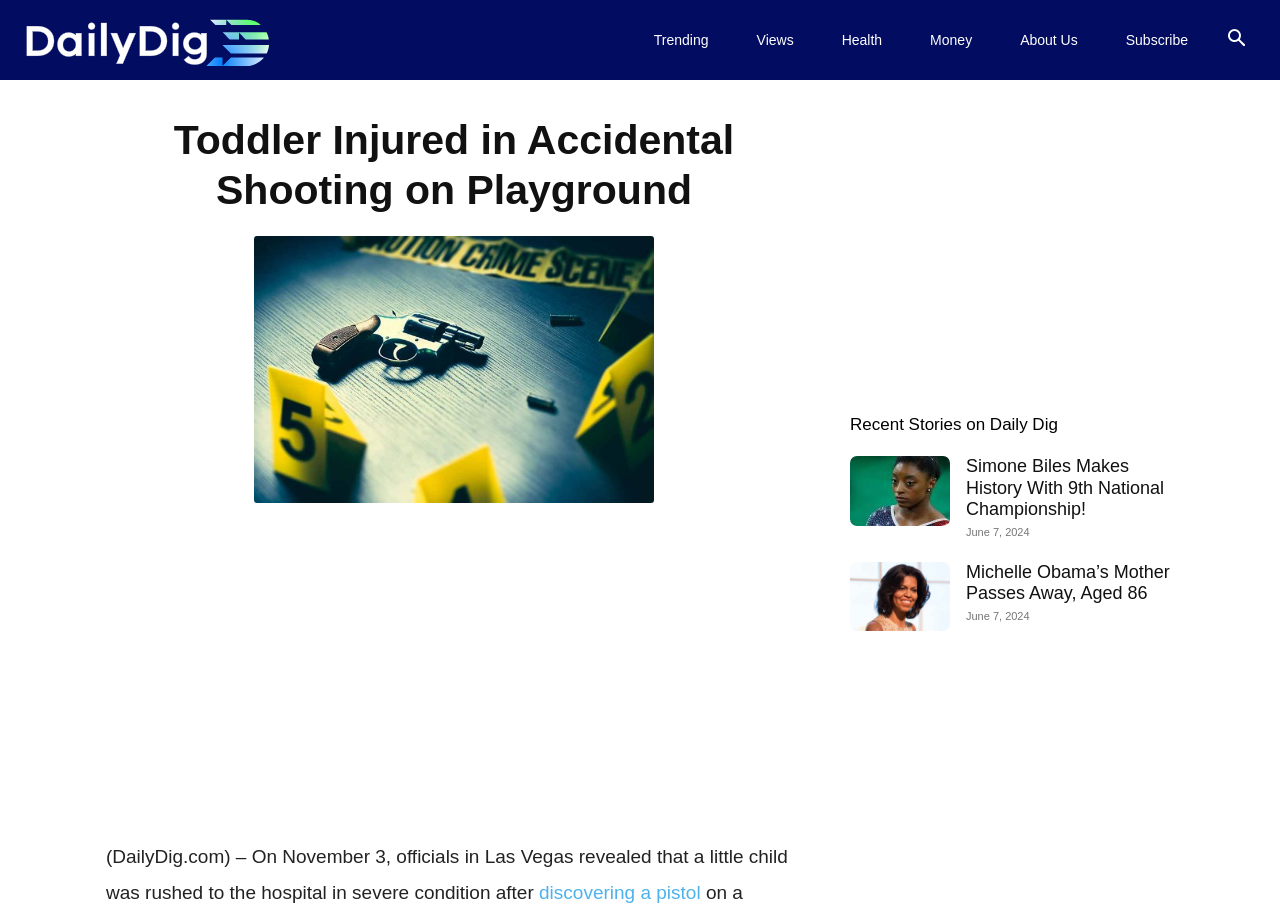Please answer the following question using a single word or phrase: 
What is the date of the news story 'Michelle Obama’s Mother Passes Away, Aged 86'?

June 7, 2024